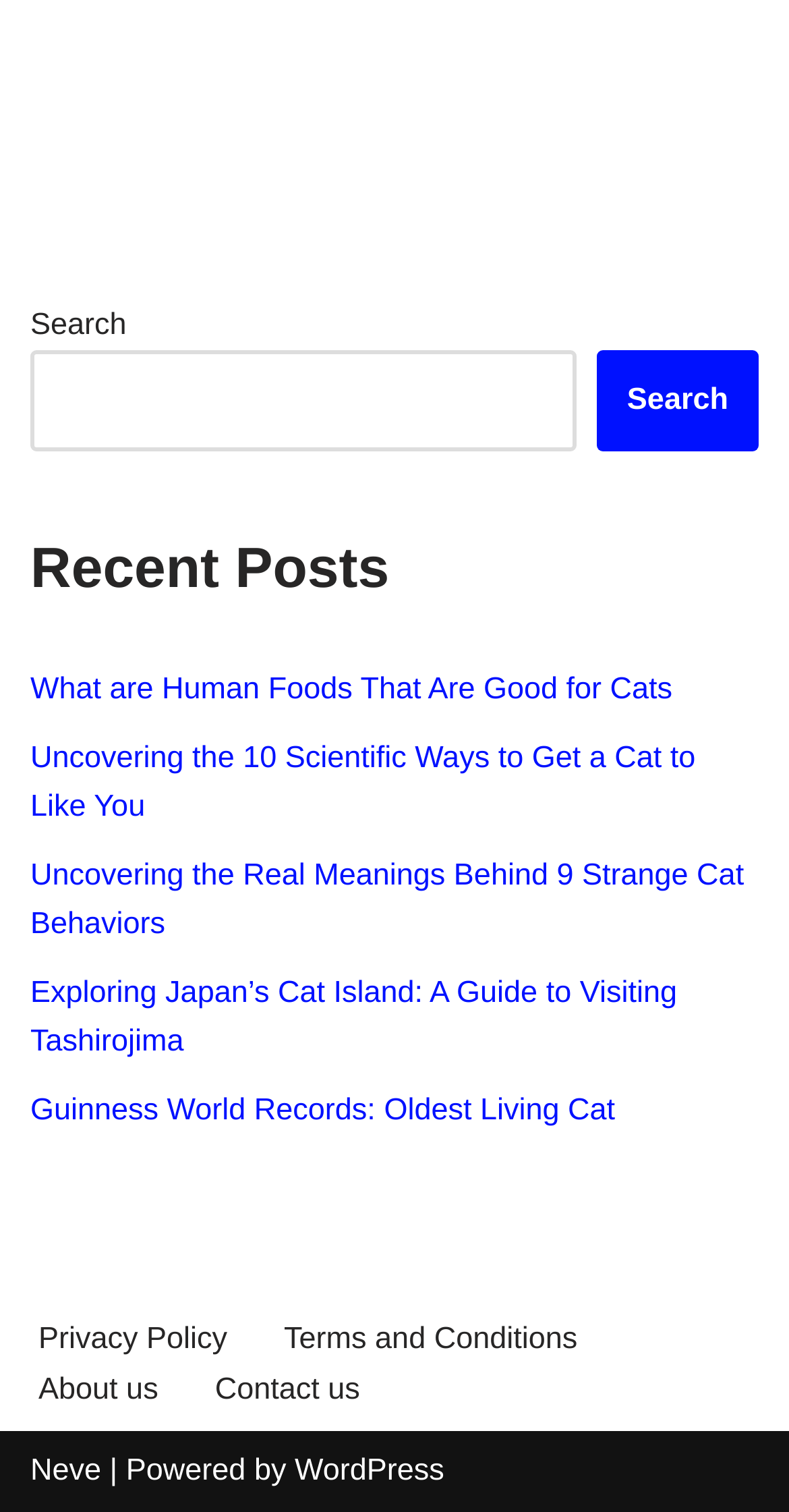Please provide the bounding box coordinates for the element that needs to be clicked to perform the following instruction: "search for something". The coordinates should be given as four float numbers between 0 and 1, i.e., [left, top, right, bottom].

[0.038, 0.232, 0.731, 0.299]